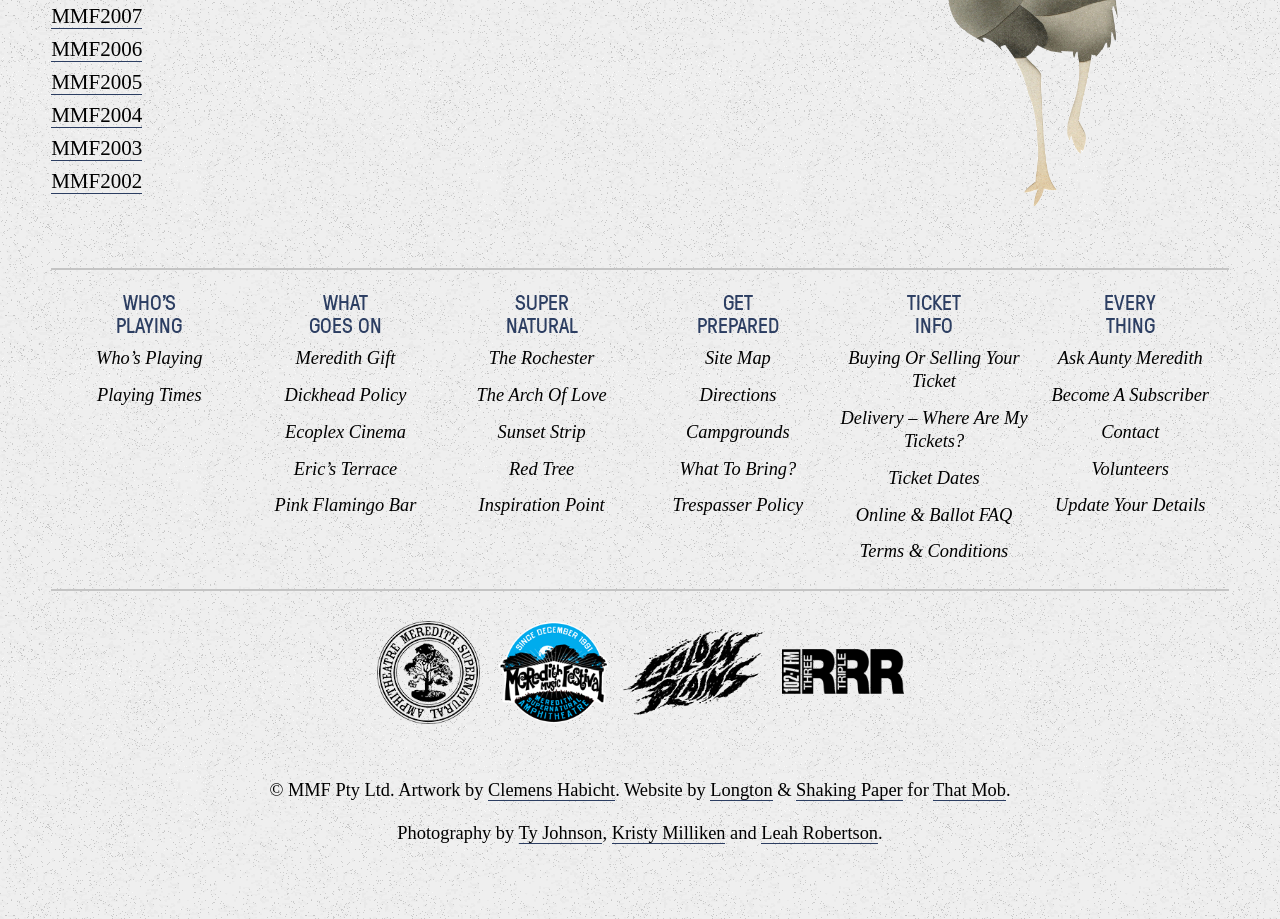Please determine the bounding box coordinates of the element's region to click in order to carry out the following instruction: "View Playing Times". The coordinates should be four float numbers between 0 and 1, i.e., [left, top, right, bottom].

[0.076, 0.419, 0.157, 0.441]